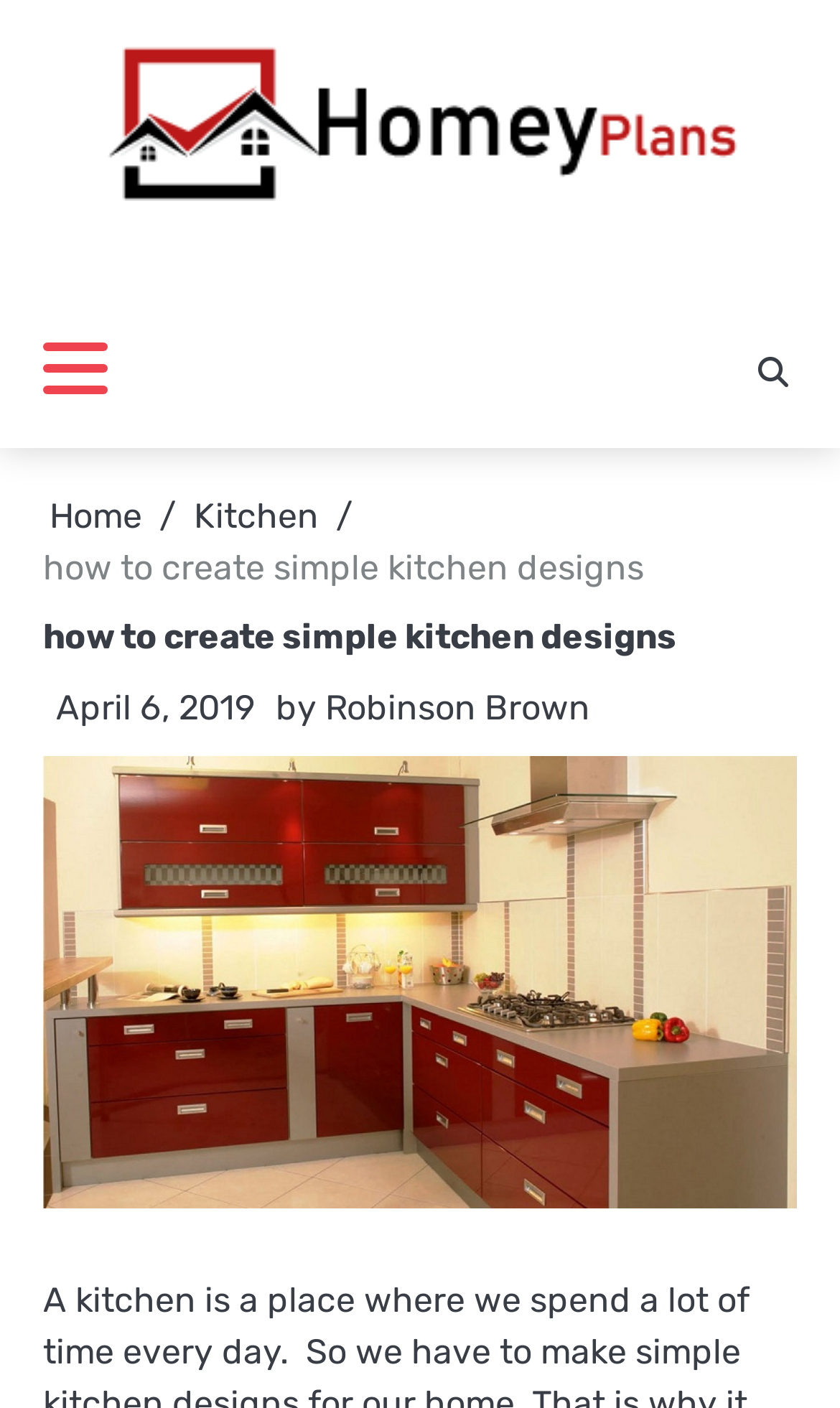Respond to the question below with a single word or phrase:
Who is the author of the current article?

Robinson Brown